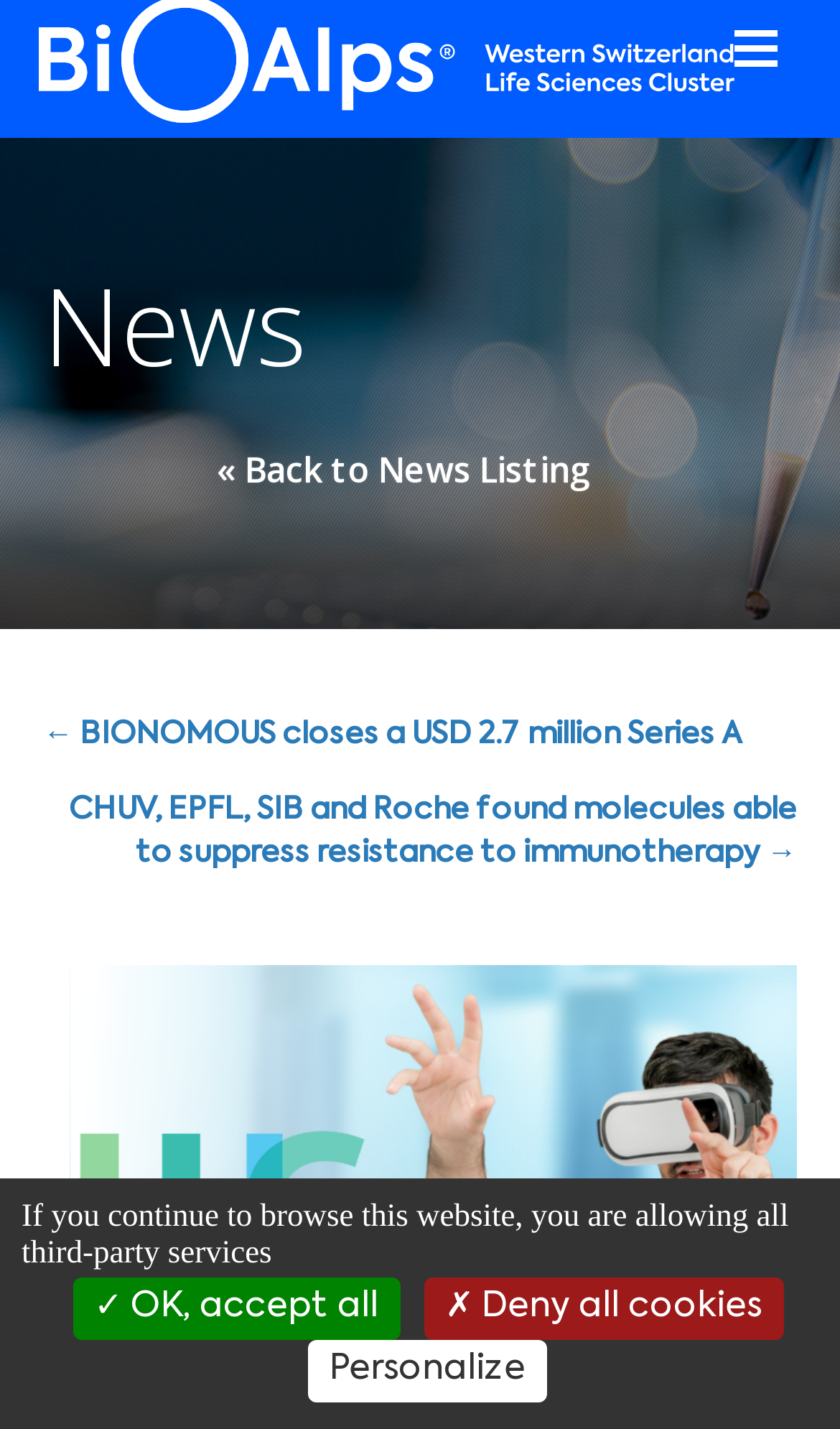Please answer the following question using a single word or phrase: 
How many buttons are available in the 'Cookies management panel'?

3